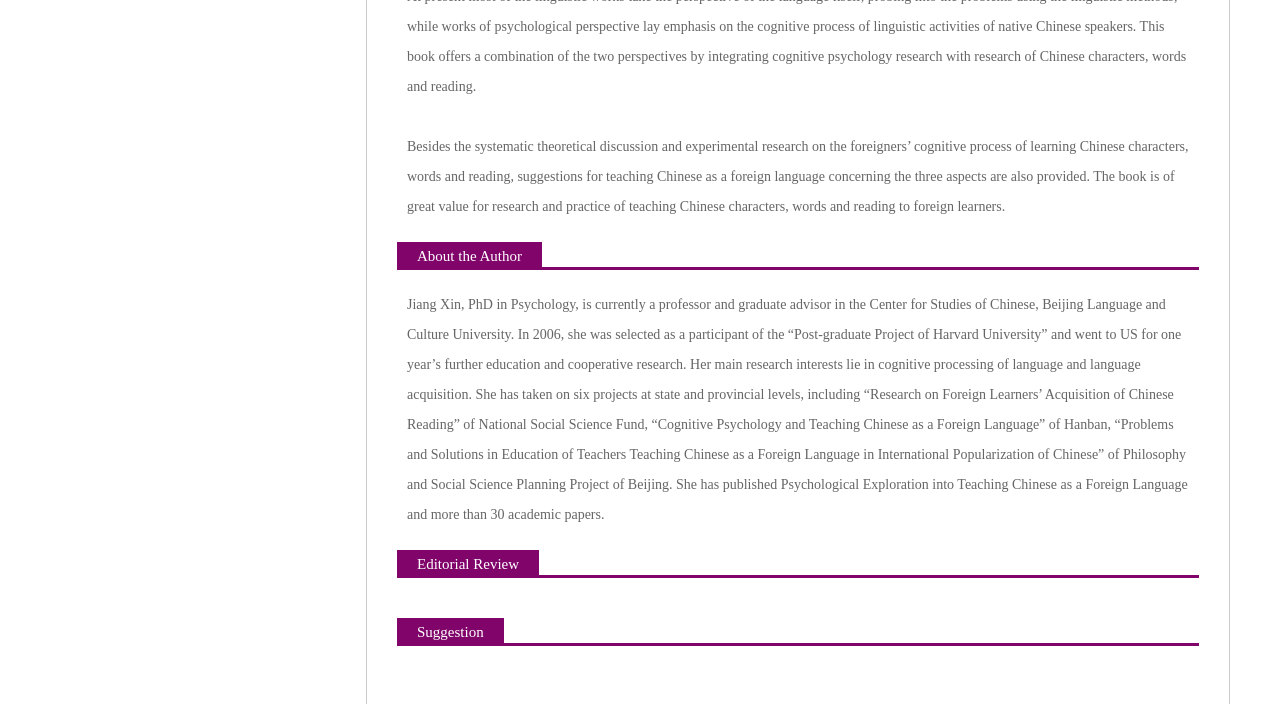Extract the bounding box coordinates of the UI element described: "CONTACT INFORMATION". Provide the coordinates in the format [left, top, right, bottom] with values ranging from 0 to 1.

[0.429, 0.666, 0.549, 0.729]